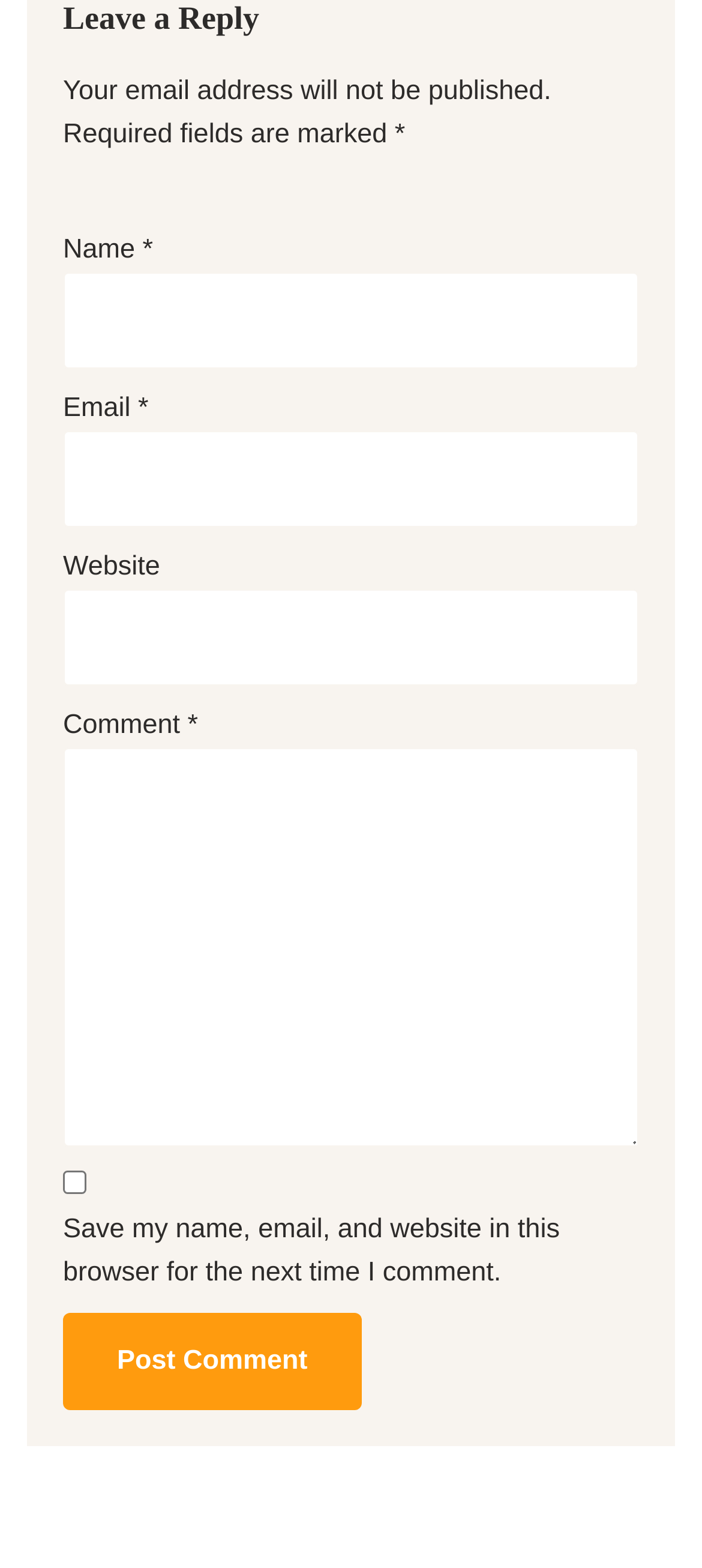Determine the bounding box coordinates (top-left x, top-left y, bottom-right x, bottom-right y) of the UI element described in the following text: name="submit" value="Post Comment"

[0.09, 0.838, 0.515, 0.9]